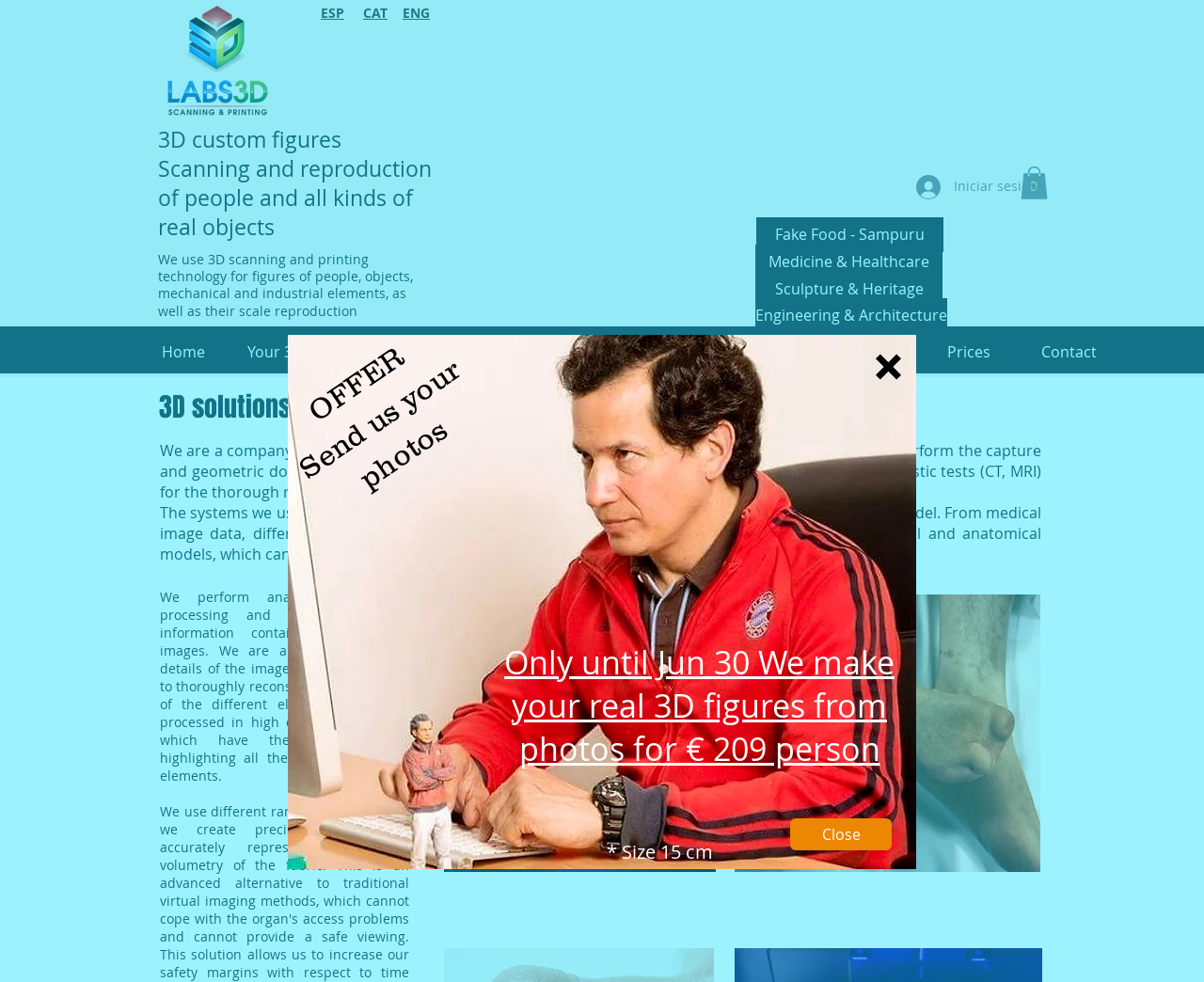What is the size of the 3D figure?
Please respond to the question with a detailed and thorough explanation.

The webpage mentions that the size of the 3D figure is 15 cm, as indicated by the text '* Size 15 cm'.